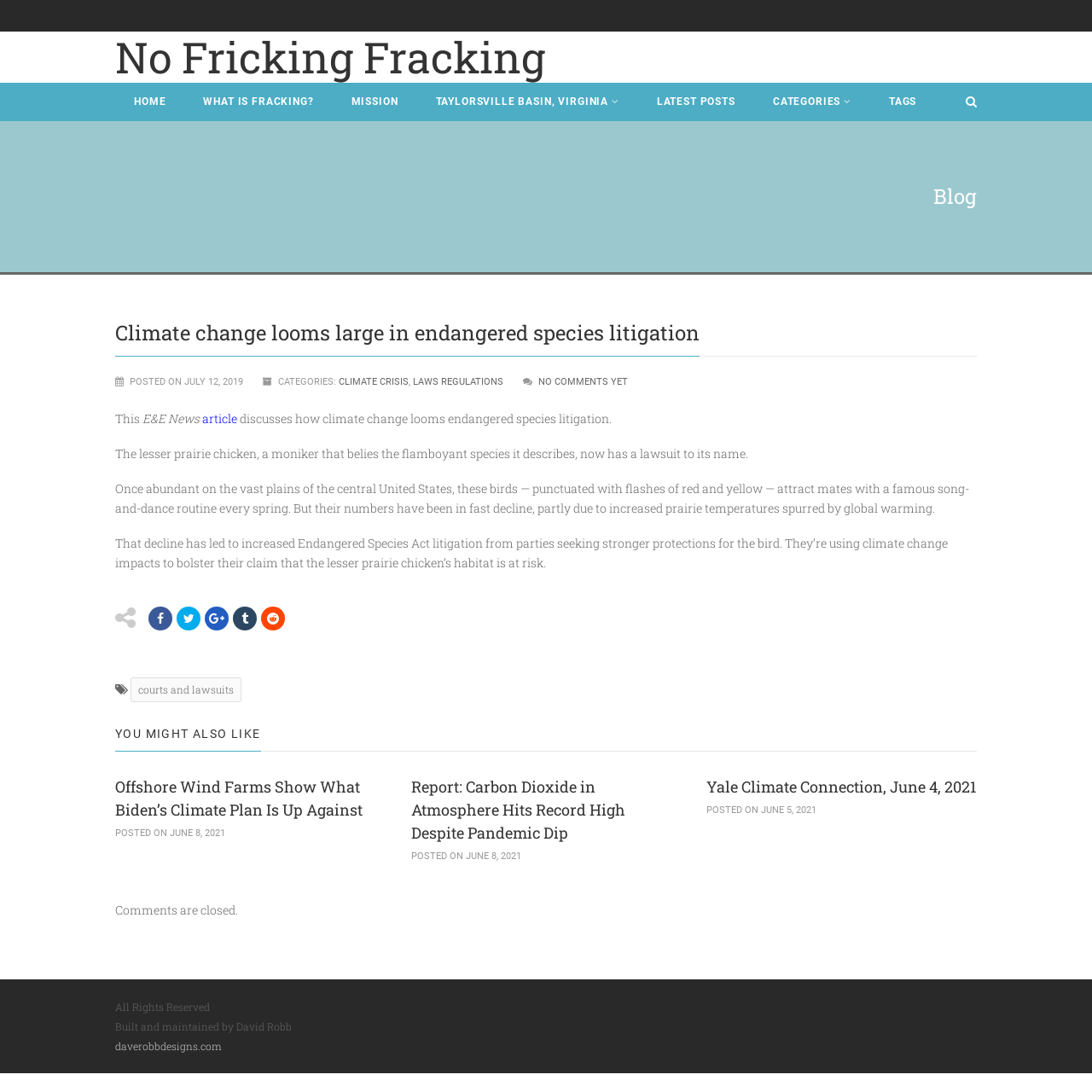Identify and provide the text content of the webpage's primary headline.

No Fricking Fracking